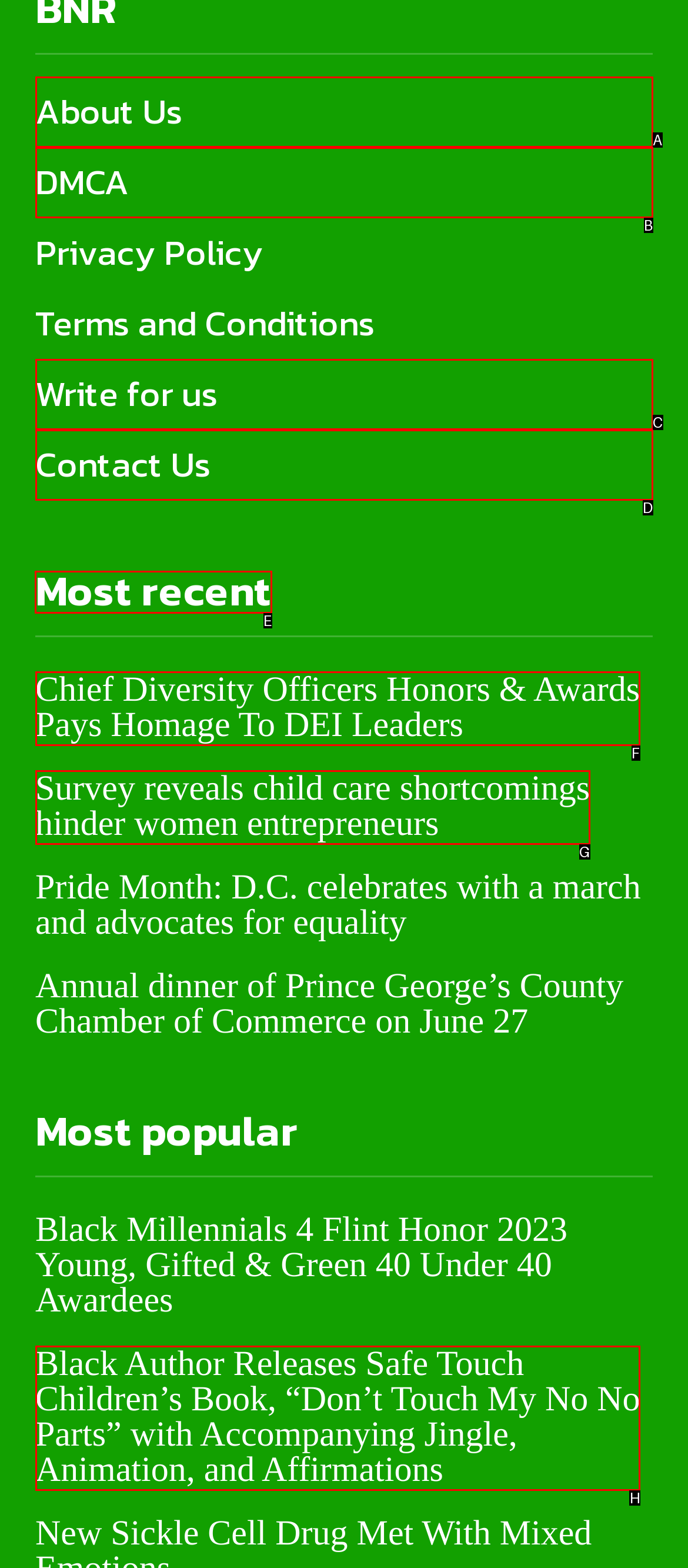Find the option you need to click to complete the following instruction: Check the Most recent news
Answer with the corresponding letter from the choices given directly.

E